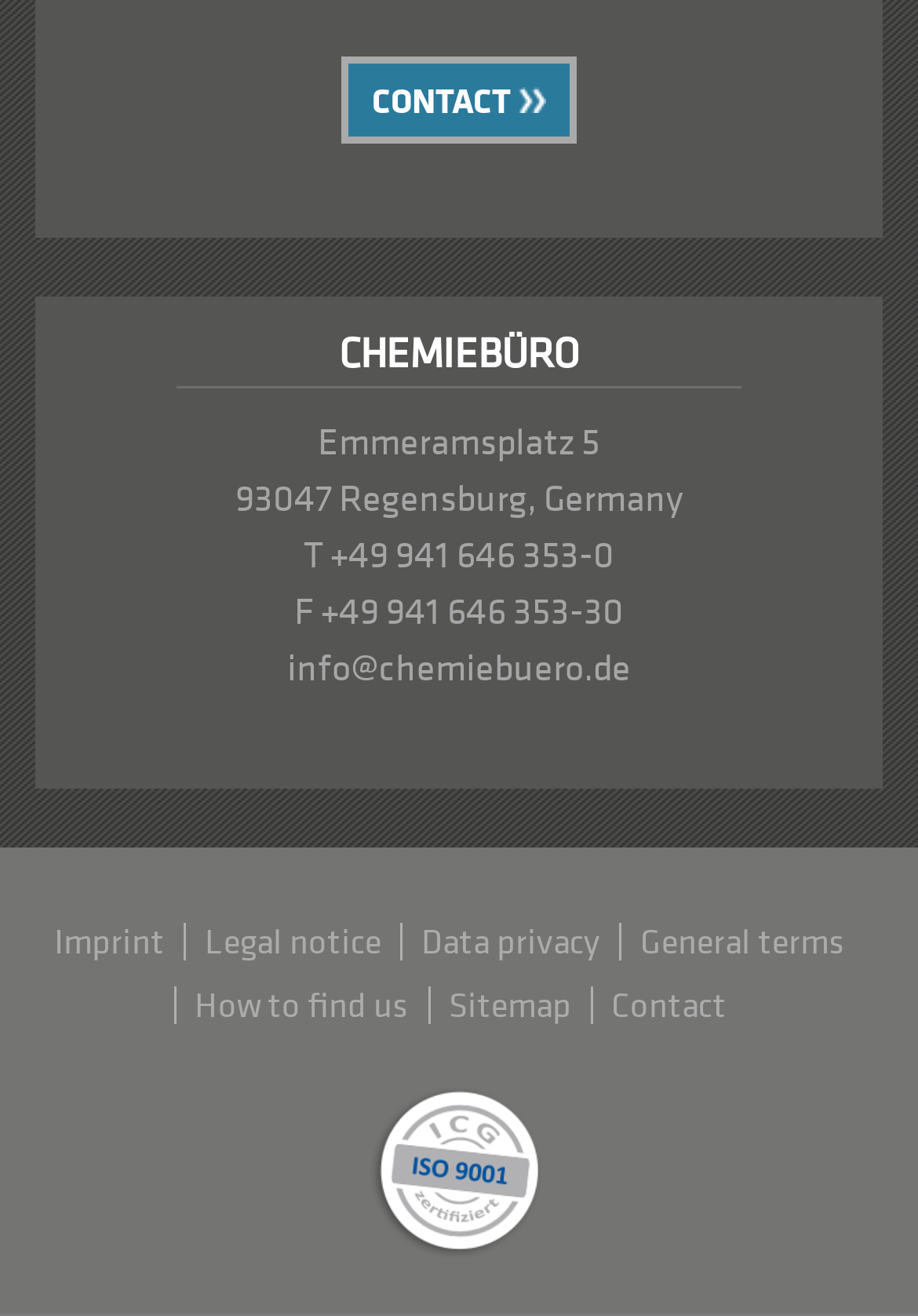Given the following UI element description: "Data privacy", find the bounding box coordinates in the webpage screenshot.

[0.436, 0.701, 0.674, 0.73]